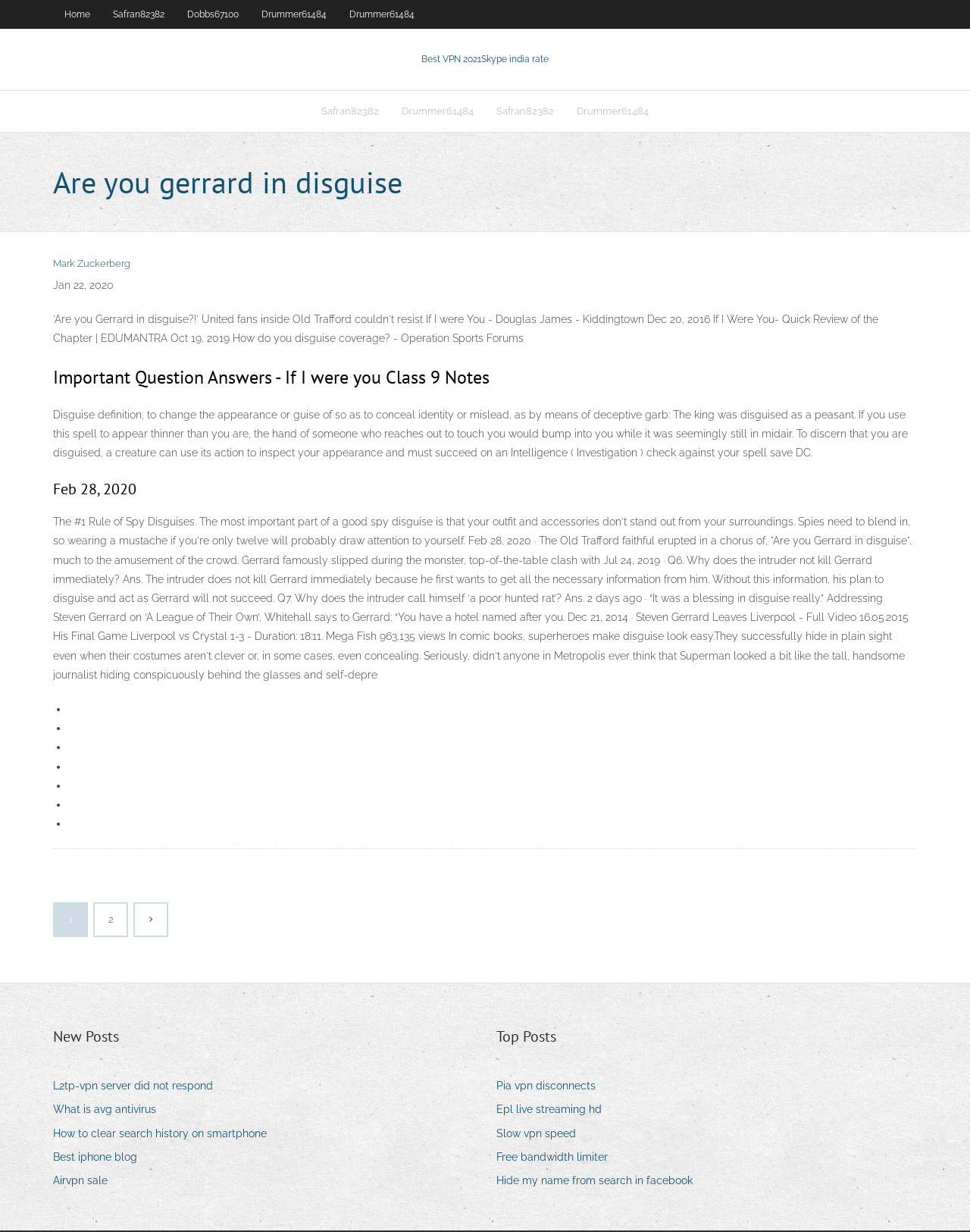What is the name of the football player mentioned in the webpage?
Answer the question with a detailed explanation, including all necessary information.

The webpage mentions Steven Gerrard in the context of a quote 'Are you Gerrard in disguise' and also has a section about his hotel. This suggests that Steven Gerrard is a prominent figure in the webpage's content.